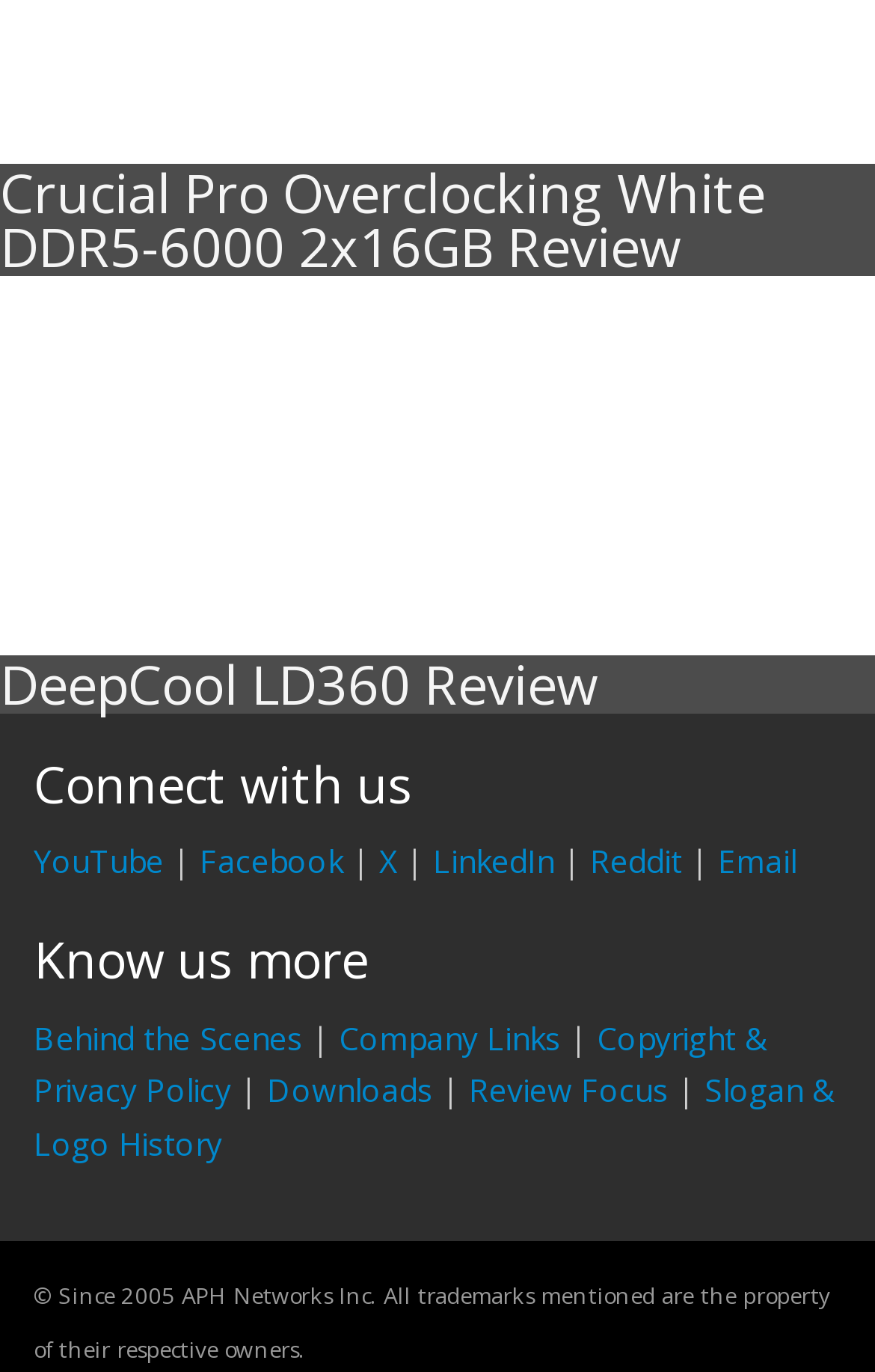Can you find the bounding box coordinates of the area I should click to execute the following instruction: "Learn more about the company"?

[0.038, 0.68, 0.962, 0.721]